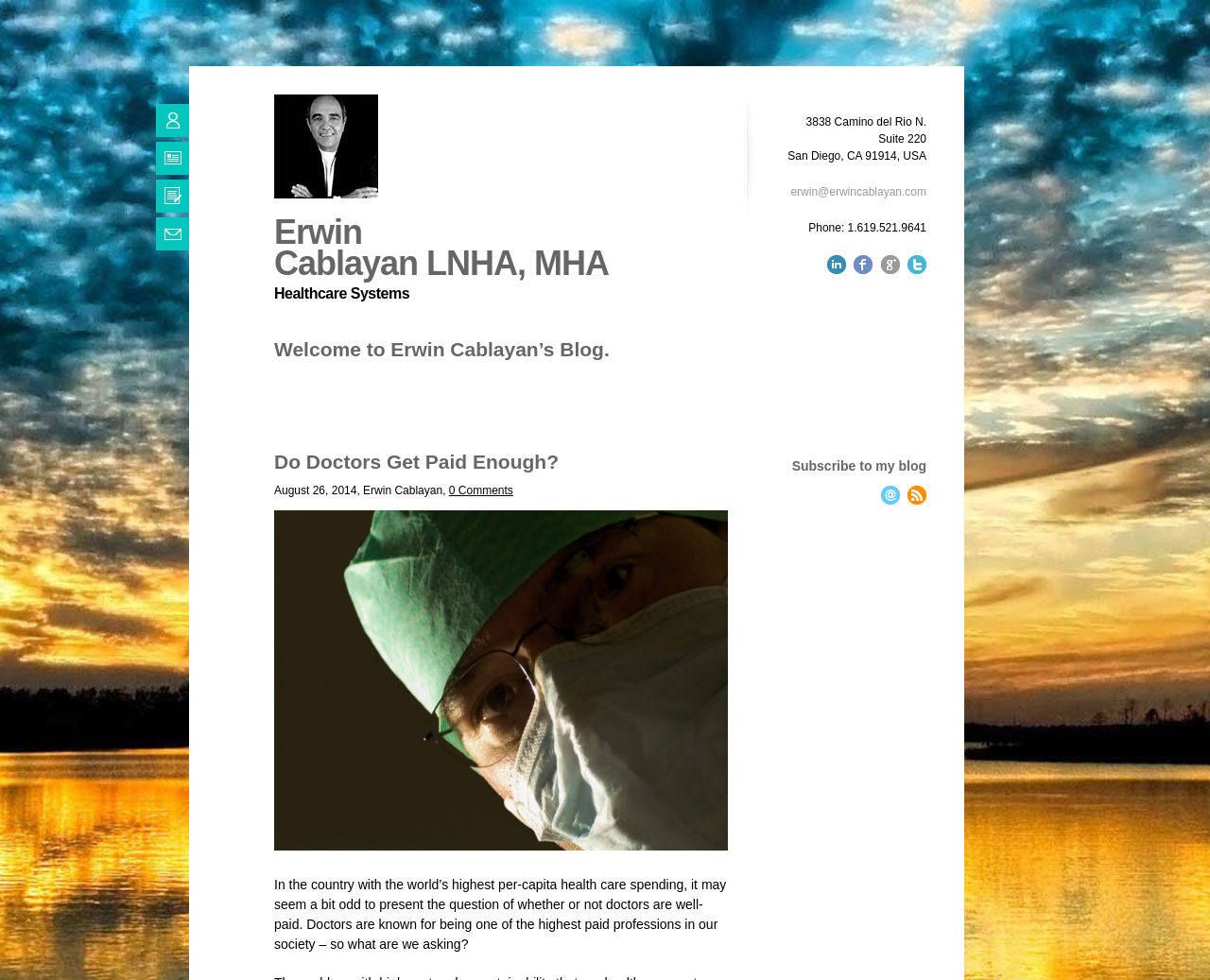Determine and generate the text content of the webpage's headline.

Do Doctors Get Paid Enough?